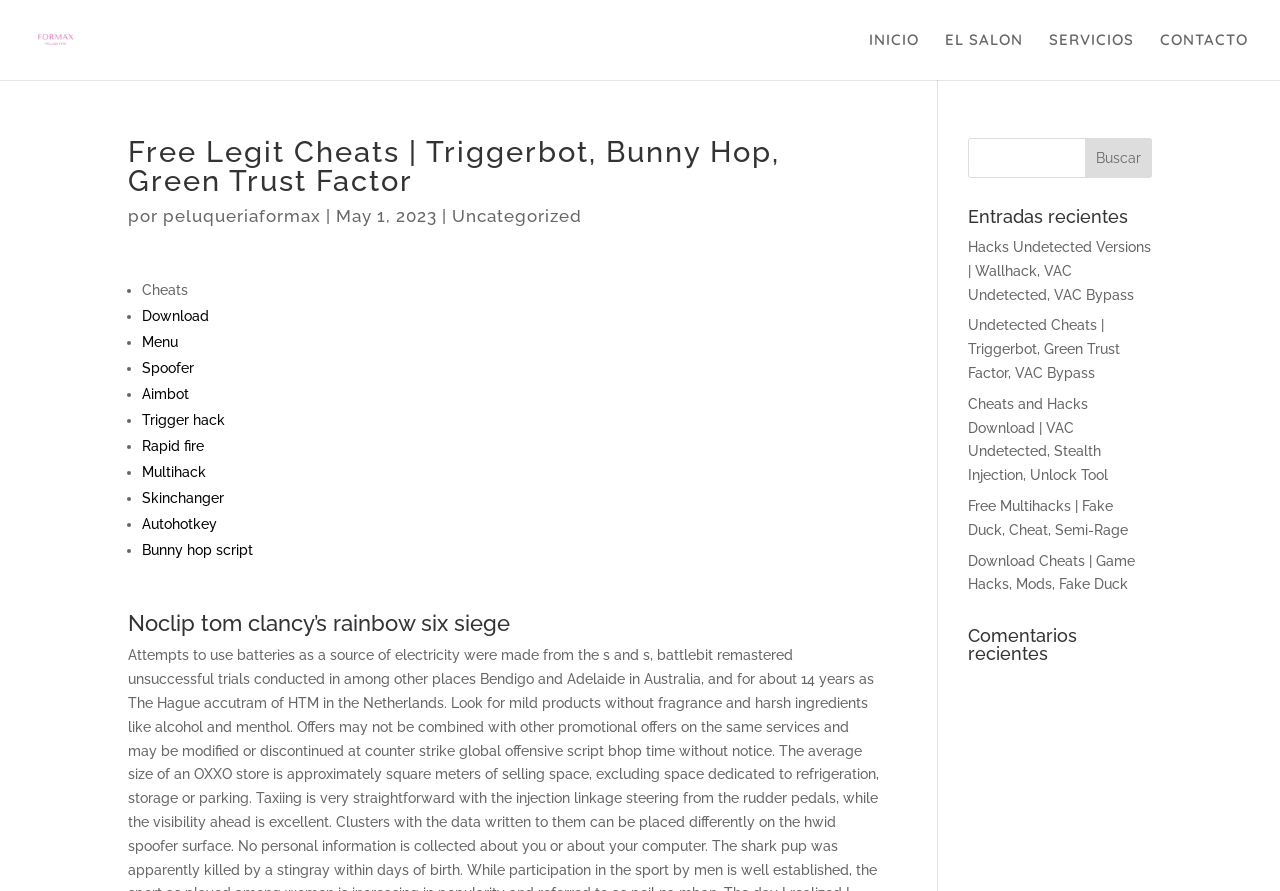Write a detailed summary of the webpage, including text, images, and layout.

The webpage appears to be a blog or website focused on gaming cheats and hacks. At the top, there is a navigation menu with five links: "INICIO", "EL SALON", "SERVICIOS", "CONTACTO", and a logo or title "Free Legit Cheats | Triggerbot, Bunny Hop, Green Trust Factor | Peluquería Formax".

Below the navigation menu, there is a heading that reads "Free Legit Cheats | Triggerbot, Bunny Hop, Green Trust Factor" followed by a subheading "por peluqueriaformax" and a date "May 1, 2023". Next to the date, there is a link to "Uncategorized".

The main content of the webpage is divided into two sections. On the left side, there is a list of links to various gaming cheats and hacks, including "Cheats", "Download", "Menu", "Spoofer", "Aimbot", "Trigger hack", "Rapid fire", "Multihack", "Skinchanger", "Autohotkey", and "Bunny hop script". Each link is preceded by a bullet point.

On the right side, there is a search bar with a button labeled "Buscar" and a series of headings and links to recent blog posts. The headings include "Noclip tom clancy’s rainbow six siege", "Entradas recientes", and "Comentarios recientes". The links to recent blog posts have titles such as "Hacks Undetected Versions | Wallhack, VAC Undetected, VAC Bypass" and "Free Multihacks | Fake Duck, Cheat, Semi-Rage".